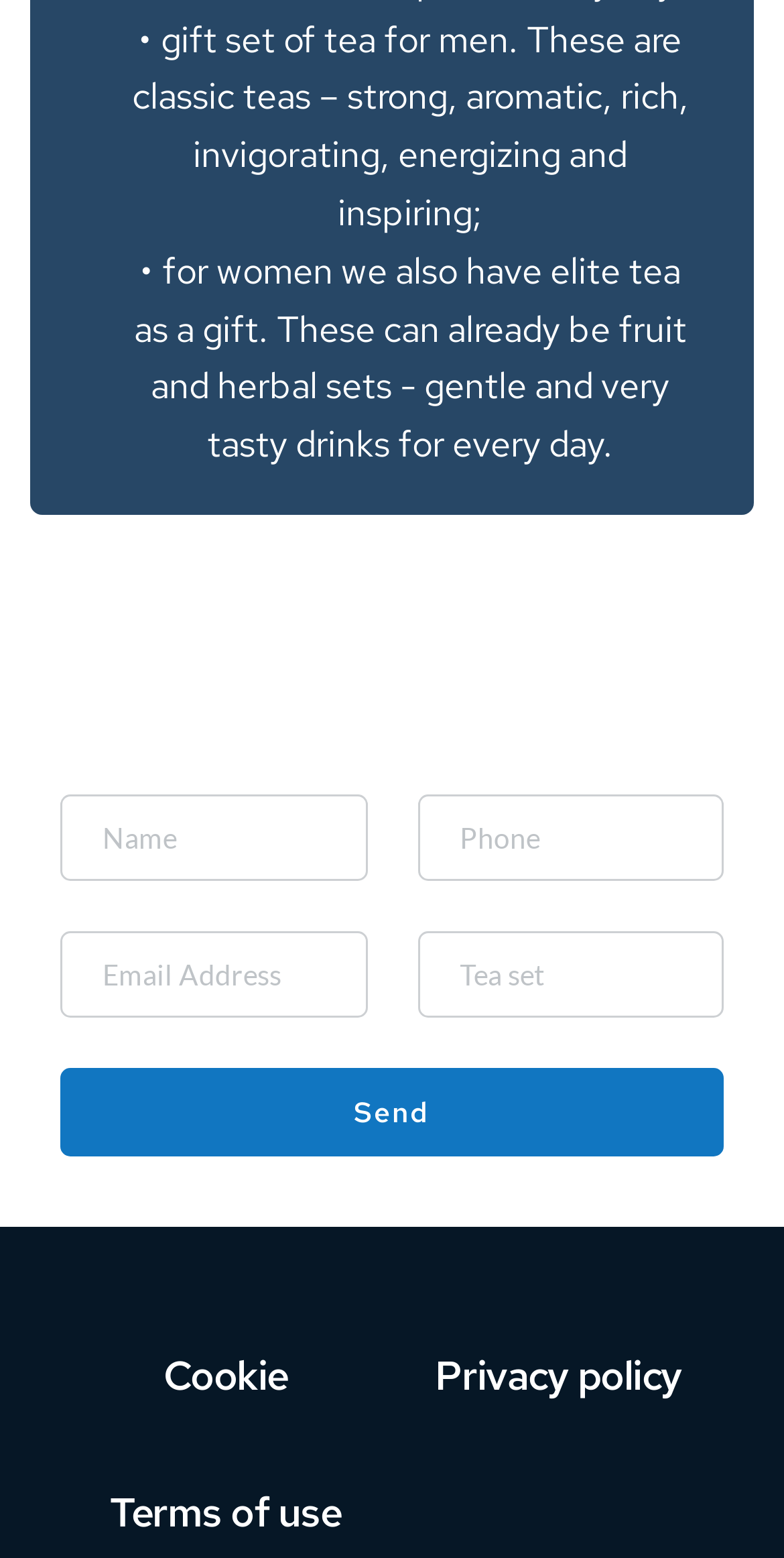Please specify the bounding box coordinates for the clickable region that will help you carry out the instruction: "Type your email address".

[0.077, 0.597, 0.468, 0.653]